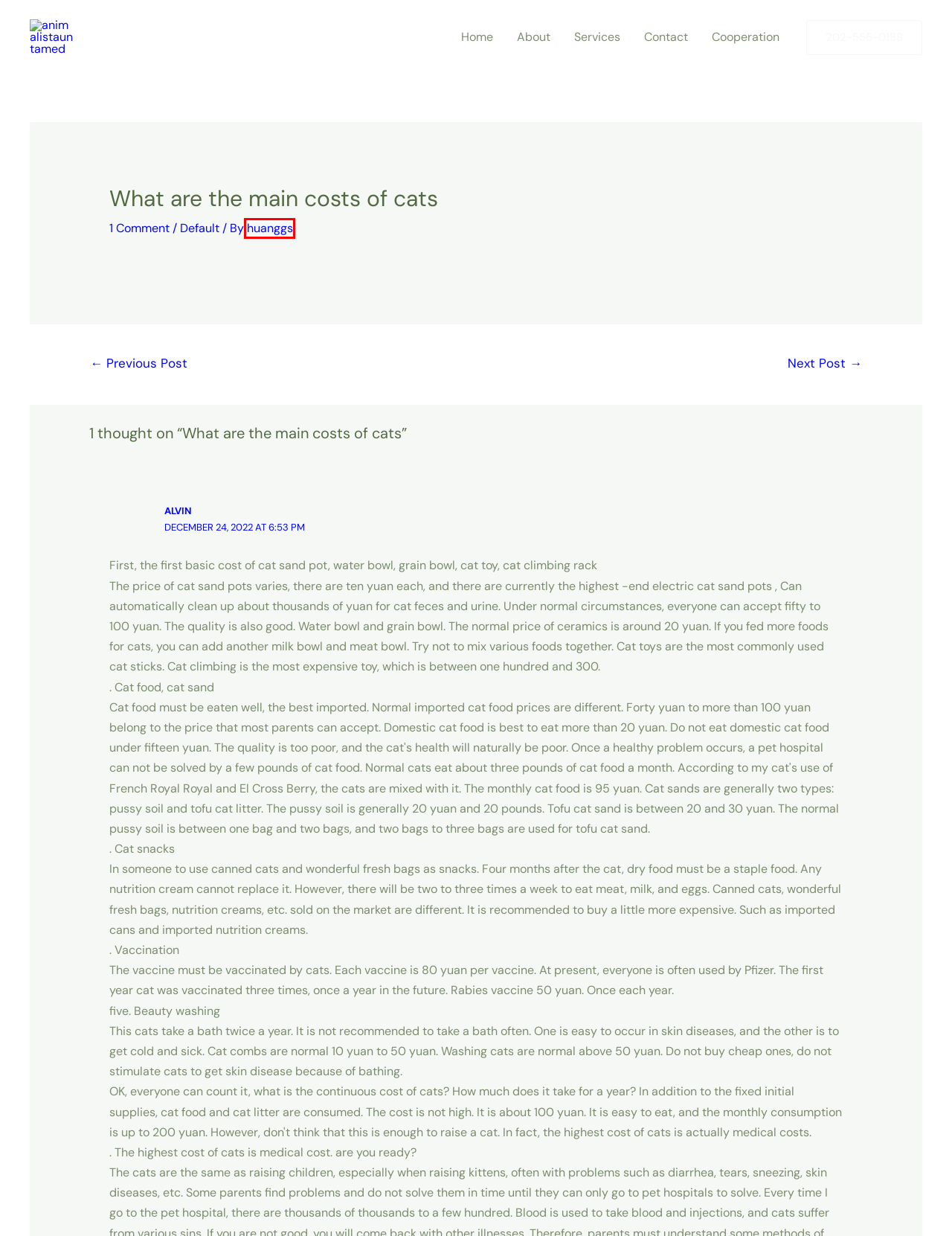Observe the screenshot of a webpage with a red bounding box around an element. Identify the webpage description that best fits the new page after the element inside the bounding box is clicked. The candidates are:
A. animalistauntamed
B. Cooperation - animalistauntamed
C. huanggs - animalistauntamed
D. Default - animalistauntamed
E. Services - animalistauntamed
F. Contact - animalistauntamed
G. Can the general hang the cat's home? - animalistauntamed
H. About - animalistauntamed

C